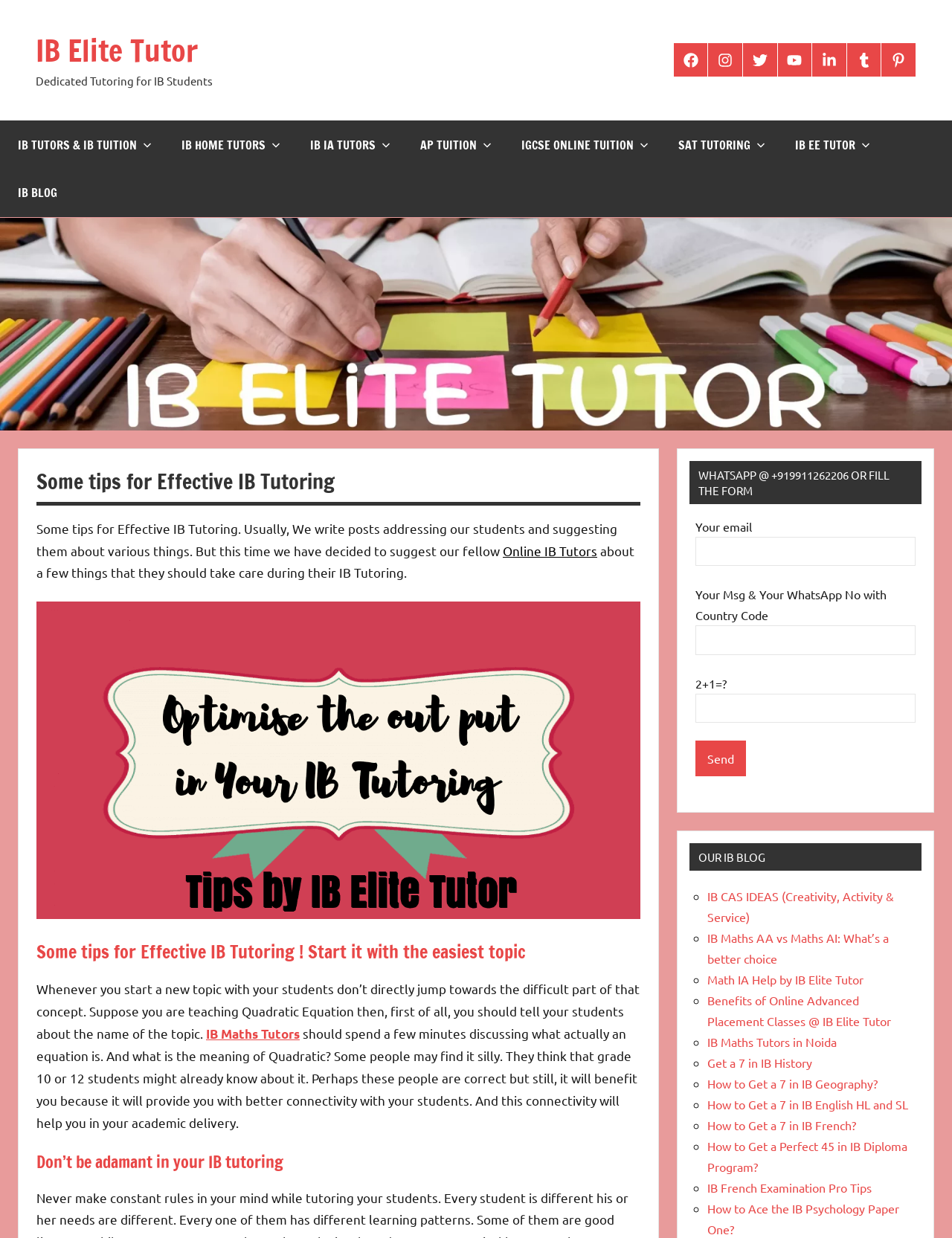Please identify the coordinates of the bounding box for the clickable region that will accomplish this instruction: "Fill out the contact form".

[0.731, 0.417, 0.962, 0.627]